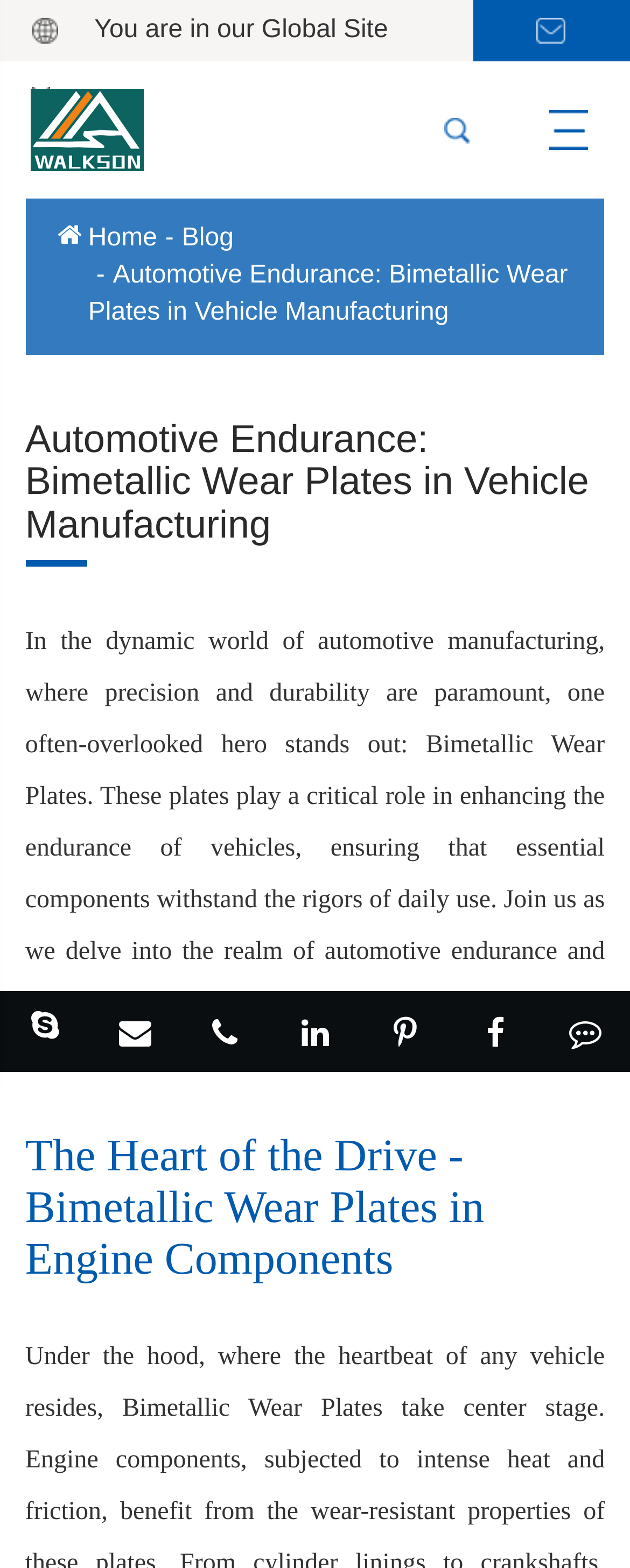Elaborate on the different components and information displayed on the webpage.

The webpage is about automotive endurance, specifically focusing on Bimetallic Wear Plates in vehicle manufacturing. At the top left corner, there is a logo image of "WALKSON" with a text "You are in our Global Site" next to it. Below the logo, there is a navigation menu with links to "Home", "Blog", and the current page "Automotive Endurance: Bimetallic Wear Plates in Vehicle Manufacturing".

The main content of the page starts with a heading that matches the title of the page, followed by a paragraph of text that explains the importance of Bimetallic Wear Plates in enhancing the endurance of vehicles. The text is divided into two sections, with the first section describing the role of these plates in automotive manufacturing and the second section introducing the topic of Bimetallic Wear Plates in engine components.

On the right side of the page, there are several images of "WALKSON" scattered throughout, possibly serving as decorative elements or logos. At the bottom of the page, there are links to contact information, including Skype, E-mail, TEL, and Feedback.

There are a total of 7 images on the page, all of which are related to "WALKSON", and 9 links, including navigation links and contact information links. The overall structure of the page is organized, with clear headings and concise text that explains the topic of automotive endurance and Bimetallic Wear Plates.